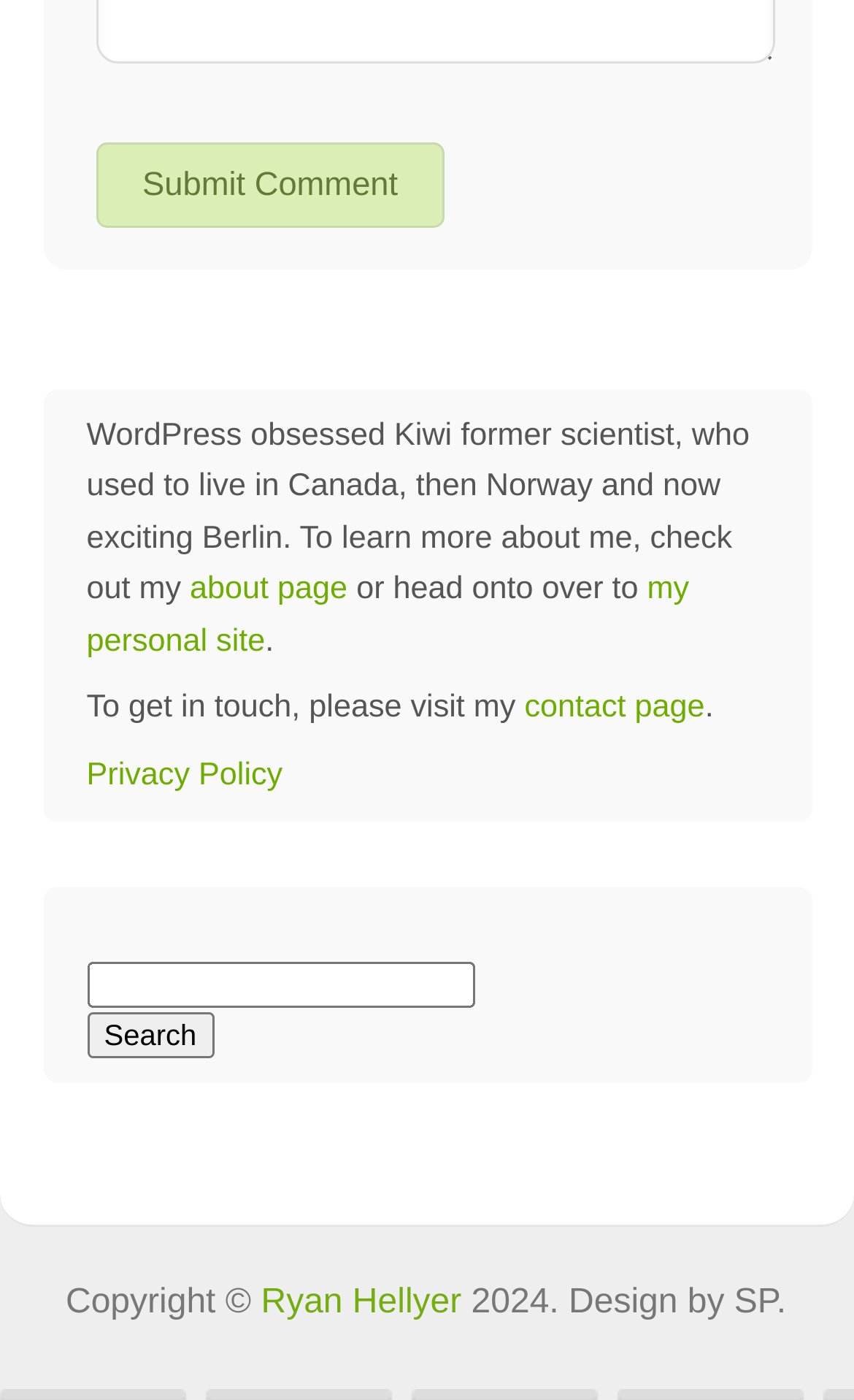Could you specify the bounding box coordinates for the clickable section to complete the following instruction: "View the privacy policy"?

[0.101, 0.541, 0.331, 0.566]